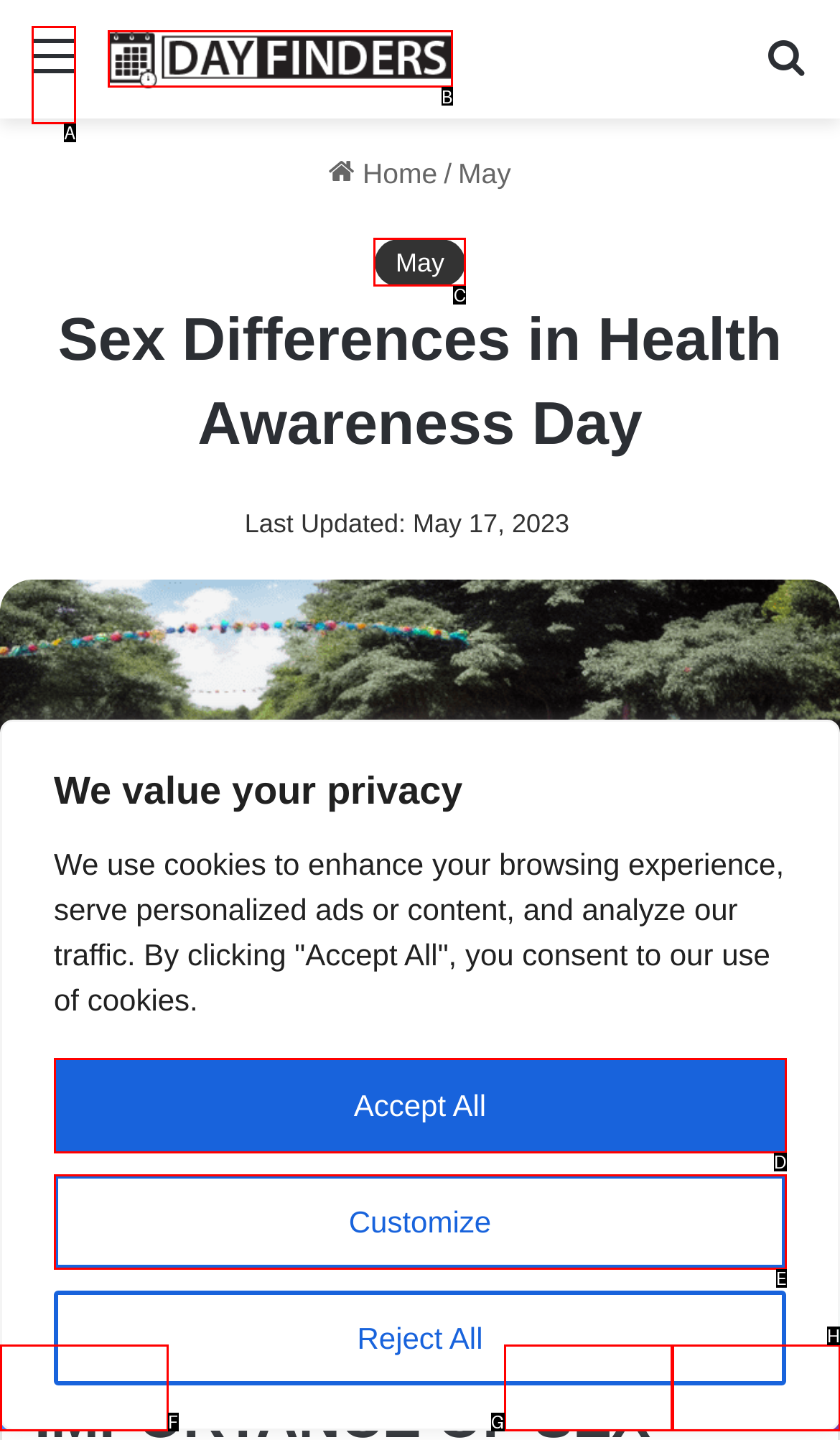Select the letter of the UI element that matches this task: Click the 'Menu' link
Provide the answer as the letter of the correct choice.

A